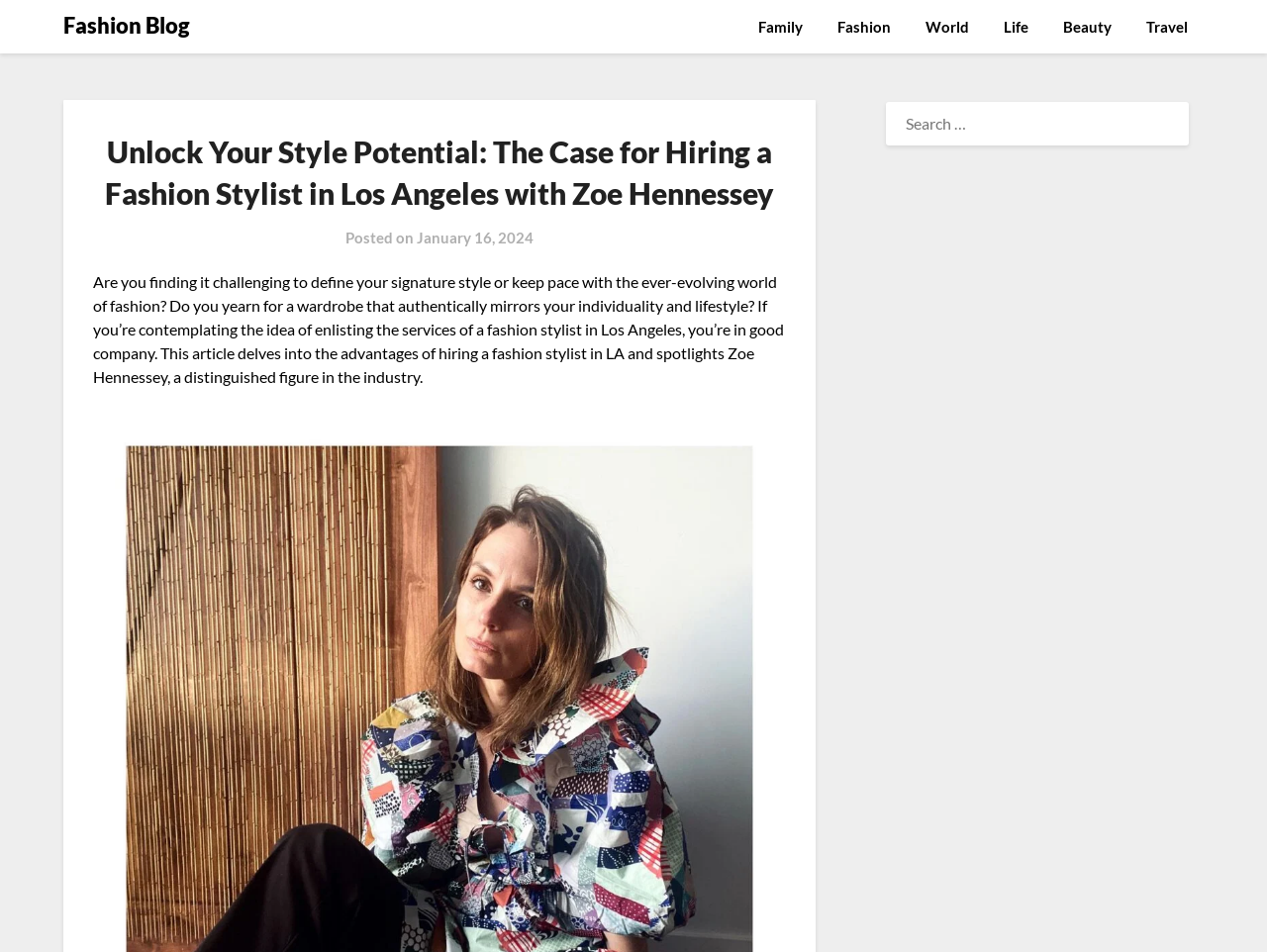Specify the bounding box coordinates of the area to click in order to follow the given instruction: "Explore the 'Fashion' category."

[0.648, 0.0, 0.716, 0.057]